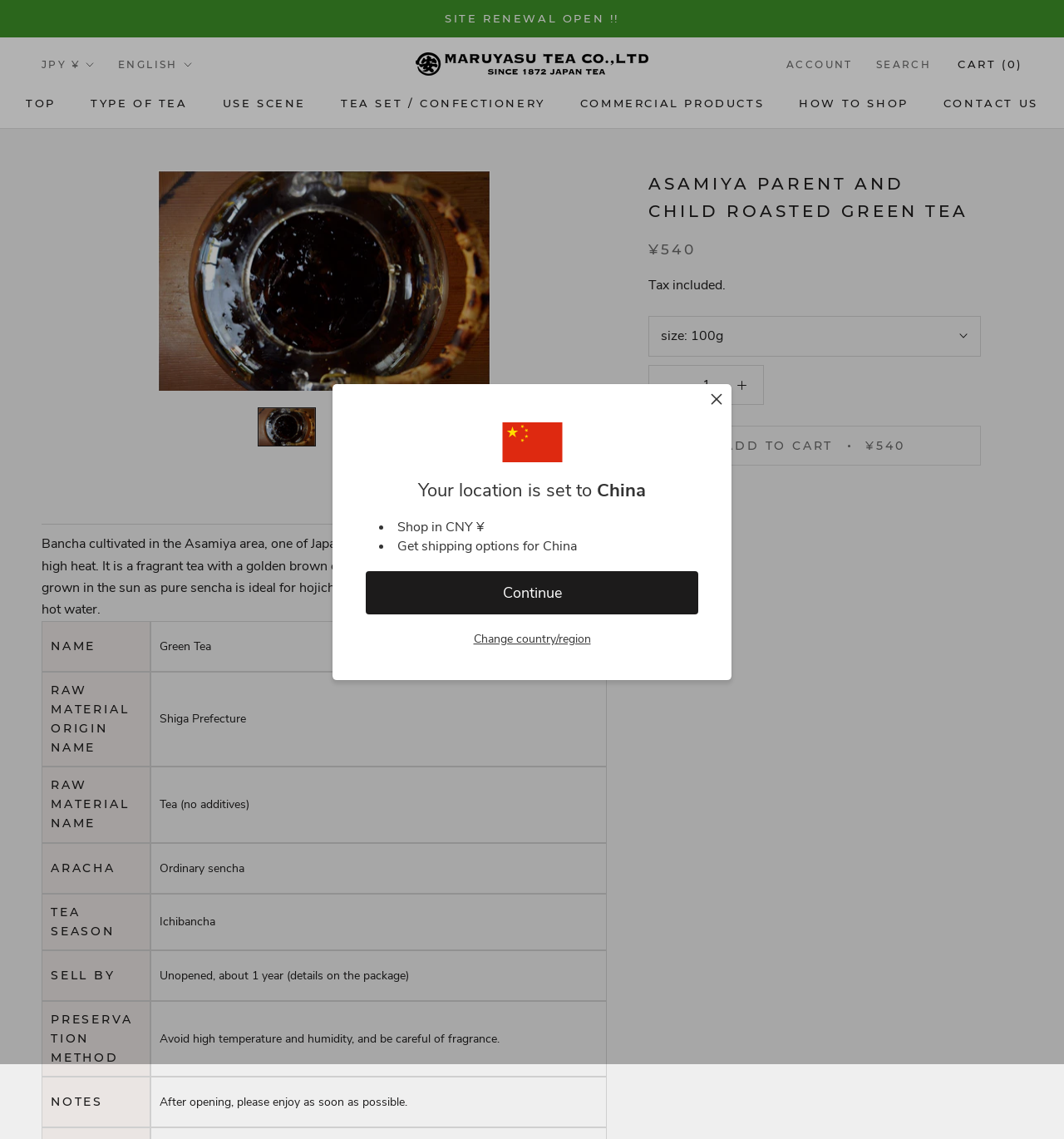Please identify the bounding box coordinates of the element that needs to be clicked to perform the following instruction: "Change country or region".

[0.445, 0.554, 0.555, 0.568]